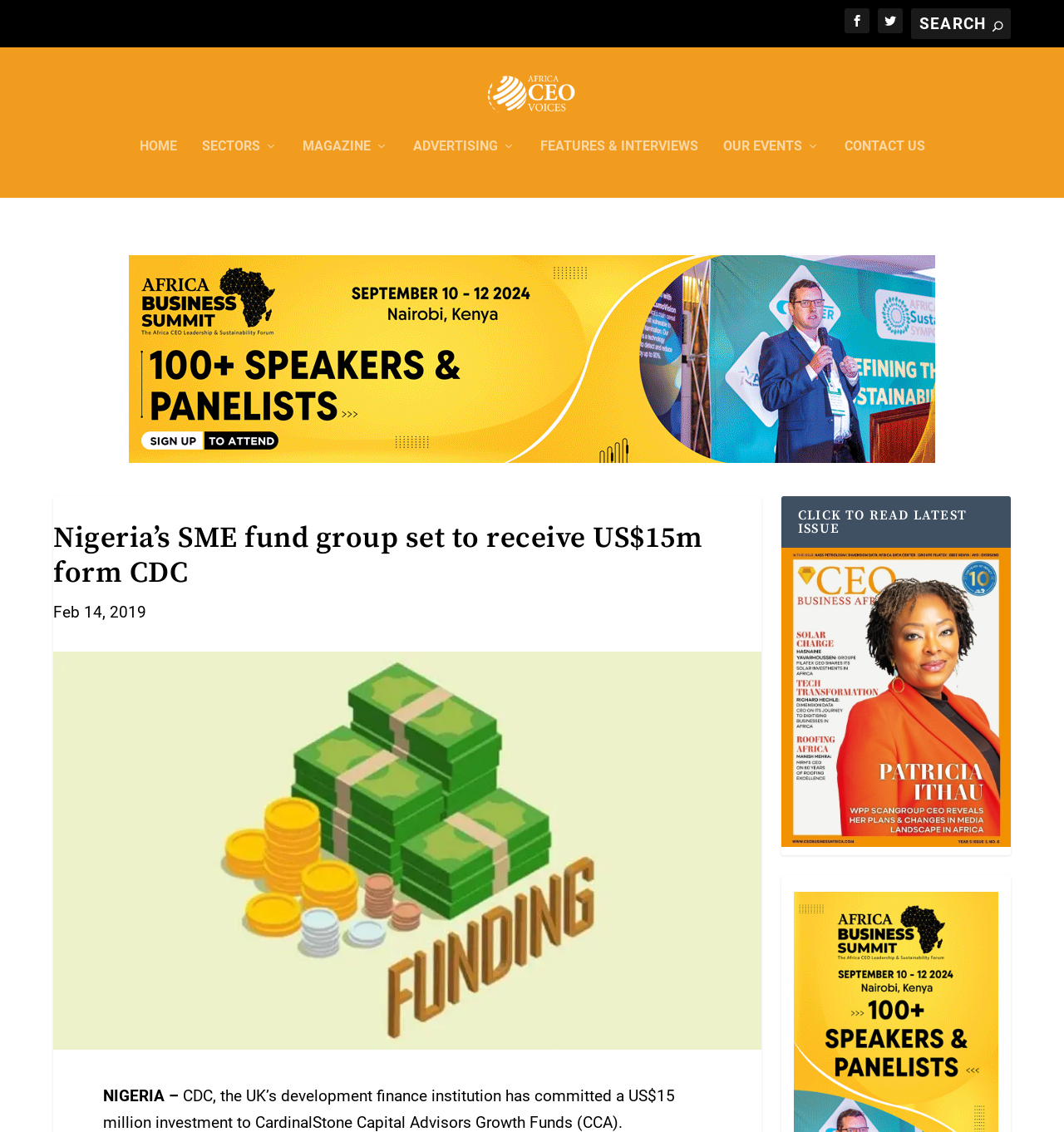Find and indicate the bounding box coordinates of the region you should select to follow the given instruction: "Search for something".

[0.856, 0.007, 0.95, 0.035]